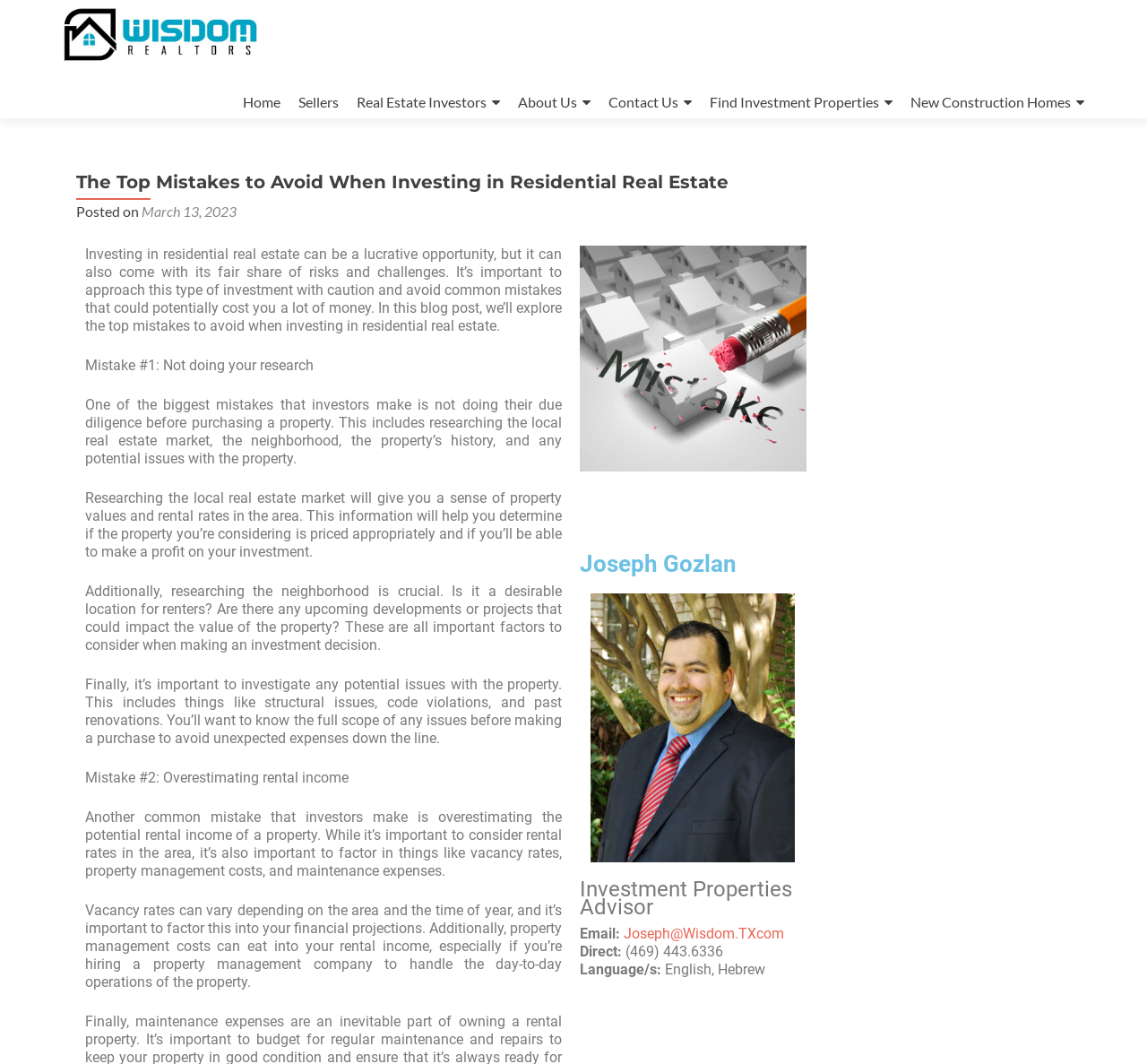Show the bounding box coordinates of the region that should be clicked to follow the instruction: "Click on 'Home'."

[0.212, 0.081, 0.245, 0.11]